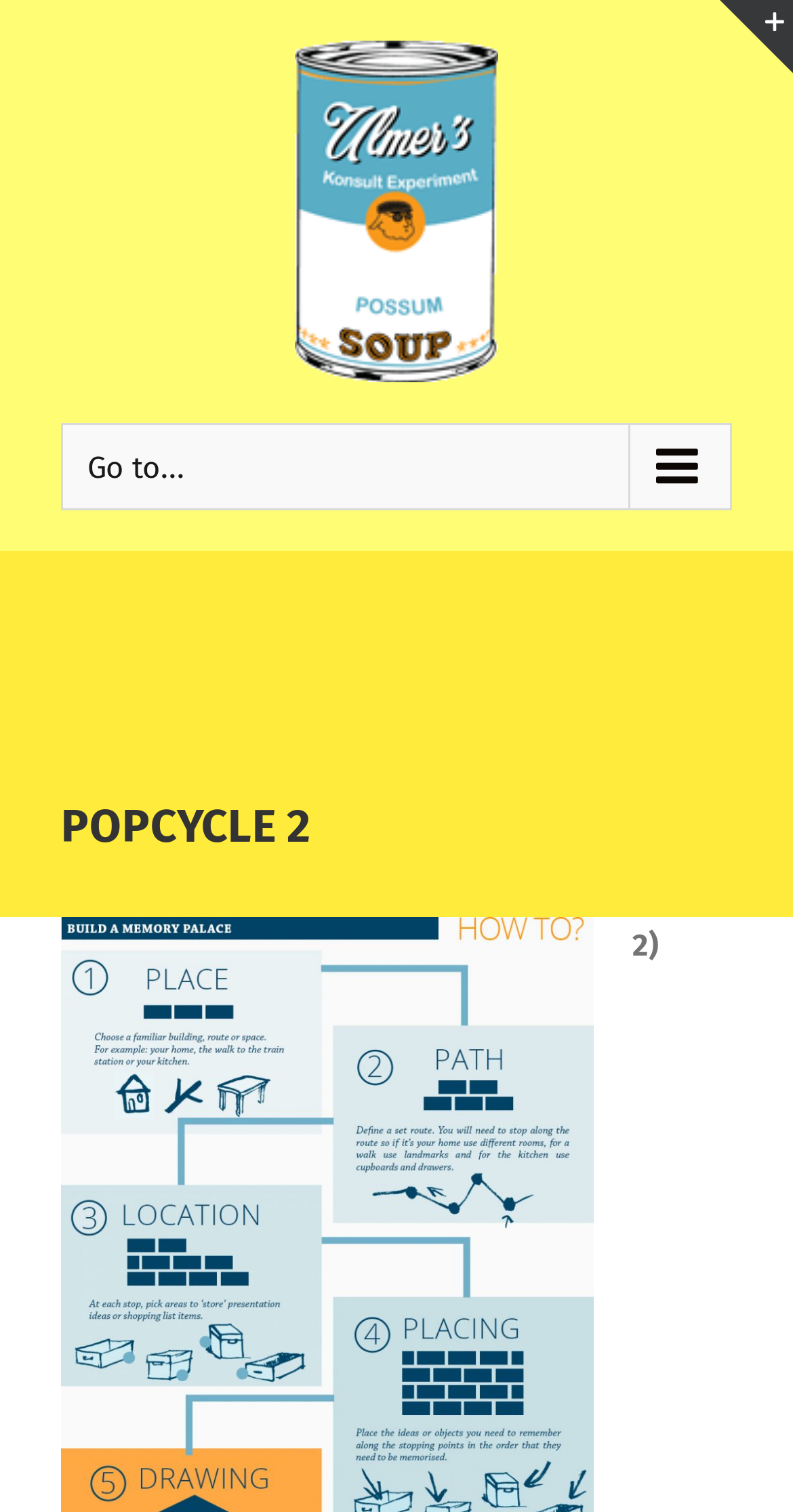What is the purpose of the link at the top-right corner? Please answer the question using a single word or phrase based on the image.

Toggle Sliding Bar Area